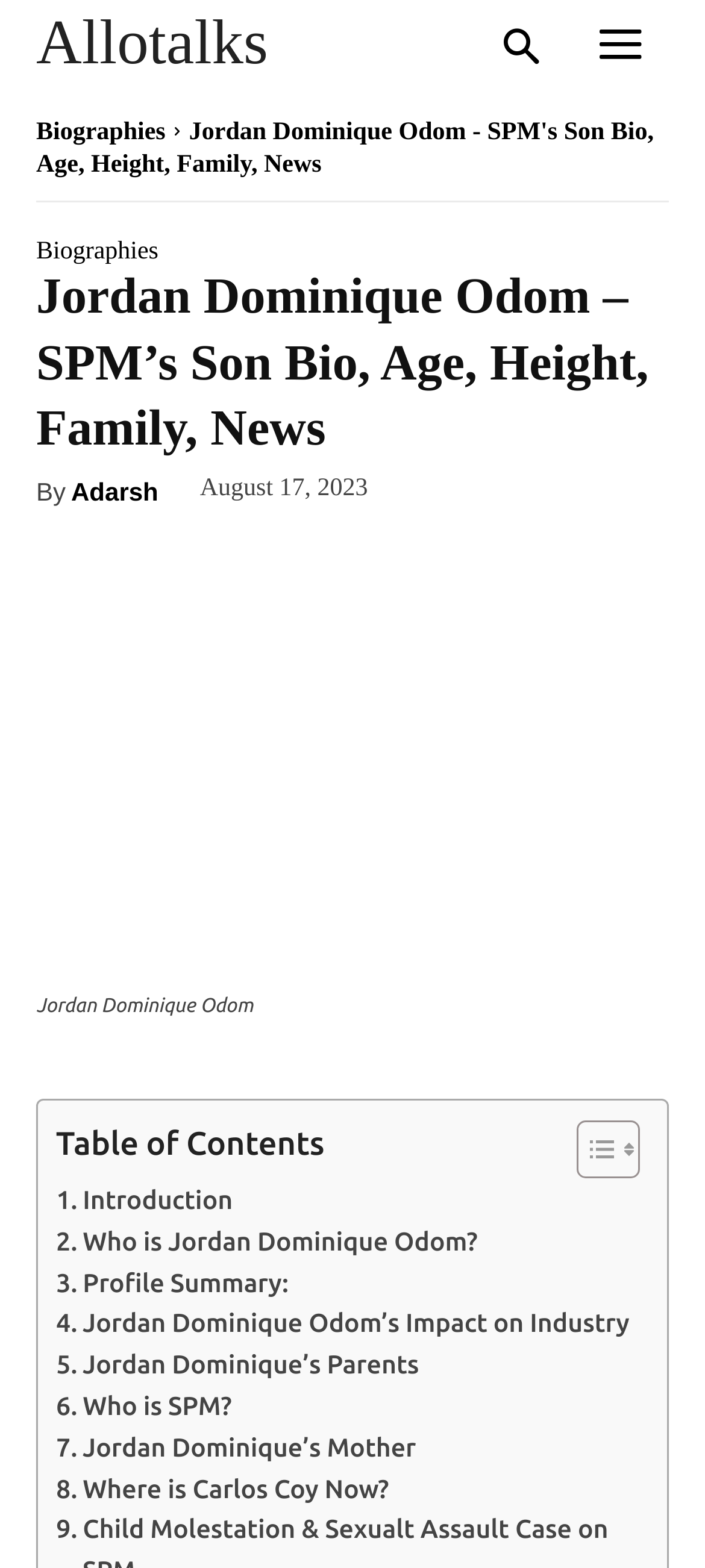What is the principal heading displayed on the webpage?

Jordan Dominique Odom – SPM’s Son Bio, Age, Height, Family, News